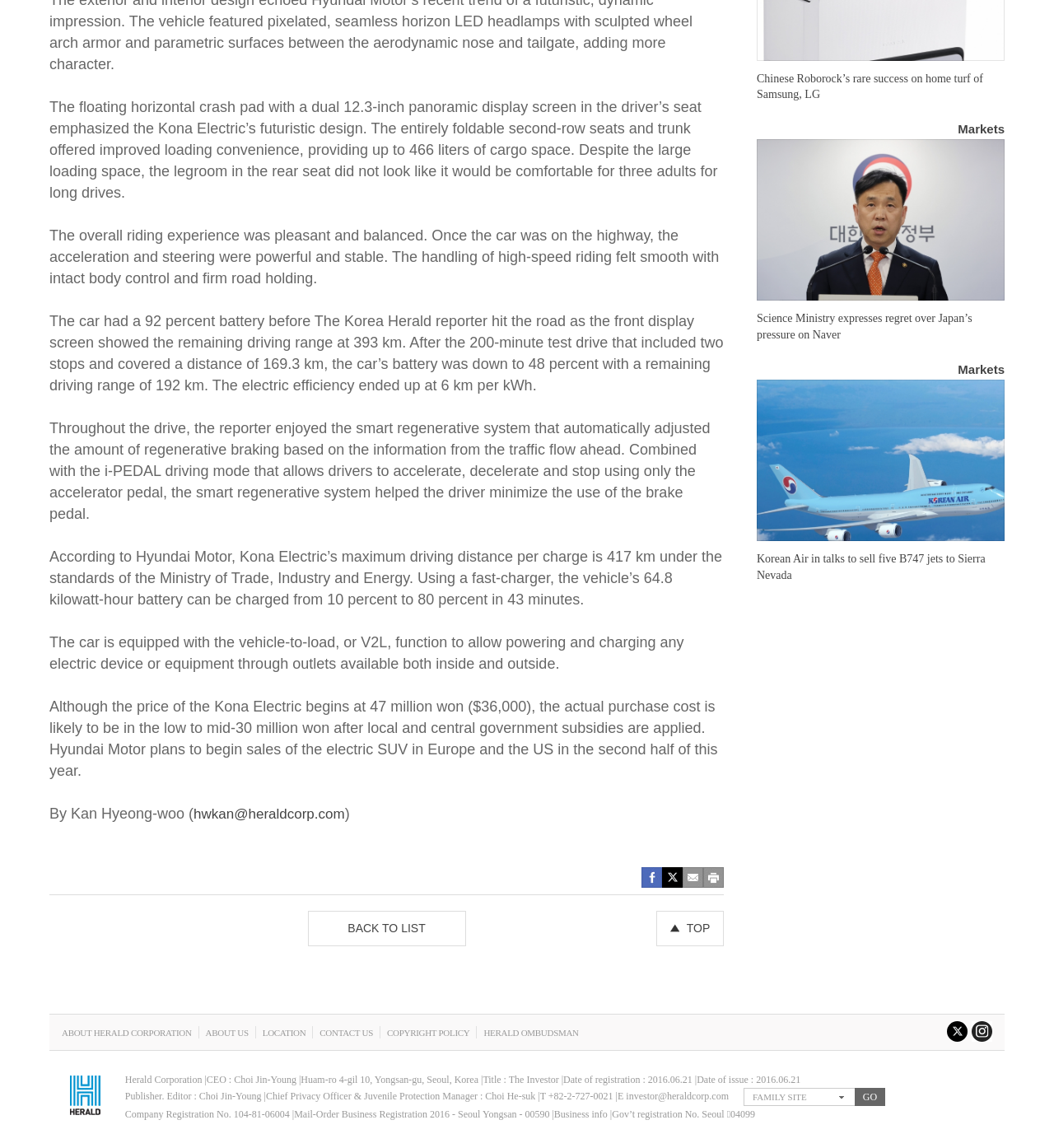Please provide a detailed answer to the question below based on the screenshot: 
What is the maximum driving distance of Kona Electric?

According to the text, 'According to Hyundai Motor, Kona Electric’s maximum driving distance per charge is 417 km under the standards of the Ministry of Trade, Industry and Energy.'